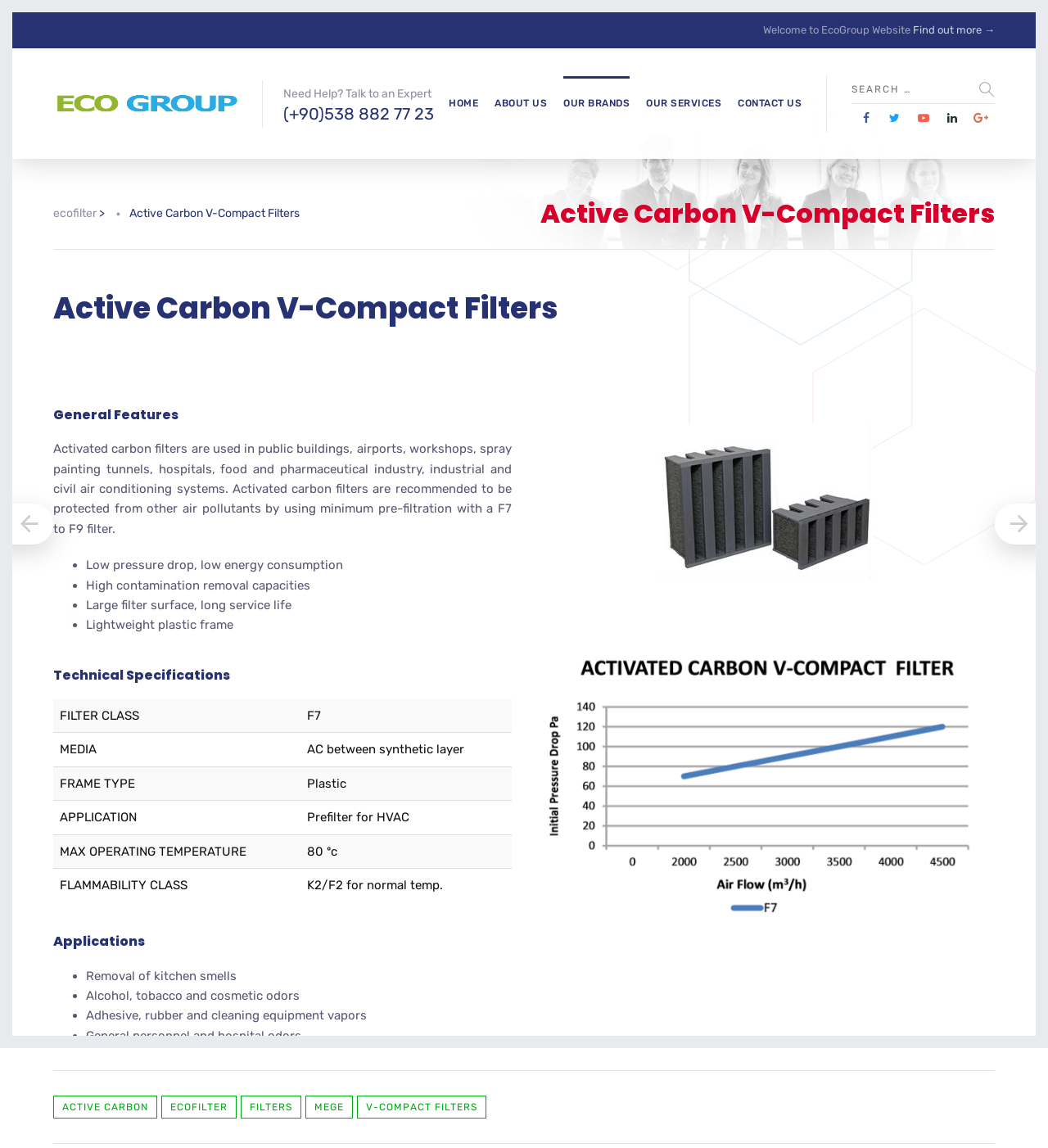Using the description: "parent_node: Search for:", determine the UI element's bounding box coordinates. Ensure the coordinates are in the format of four float numbers between 0 and 1, i.e., [left, top, right, bottom].

[0.812, 0.066, 0.949, 0.09]